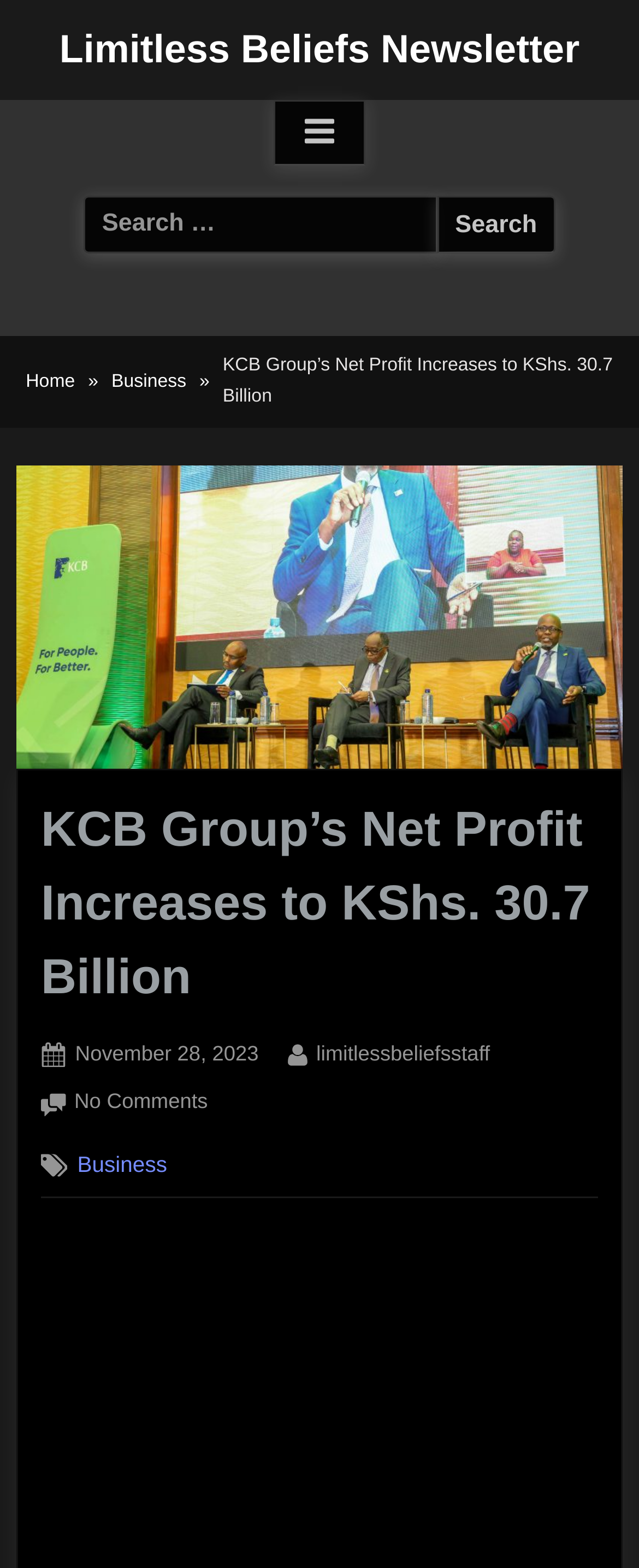Give a detailed account of the webpage, highlighting key information.

The webpage appears to be a news article or blog post about KCB Group's net profit increase. At the top, there is a link to the "Limitless Beliefs Newsletter" on the right side, and a navigation menu labeled "Primary Menu" on the left side, which can be toggled by a button. Below the navigation menu, there is a search bar with a label "Search for:" and a search button.

Further down, there is a breadcrumb navigation menu that shows the current page's location, with links to "Home" and "Business". The main content of the page is a news article with a heading that reads "KCB Group’s Net Profit Increases to KShs. 30.7 Billion". Below the heading, there are links to the article's metadata, including the date "Posted on November 28, 2023", the author "By limitlessbeliefsstaff", and a comment count "No Comments on KCB Group’s Net Profit Increases to KShs. 30.7 Billion". There is also a link to the category "Business" below the article's metadata.

Overall, the webpage has a simple and organized layout, with clear headings and concise text.